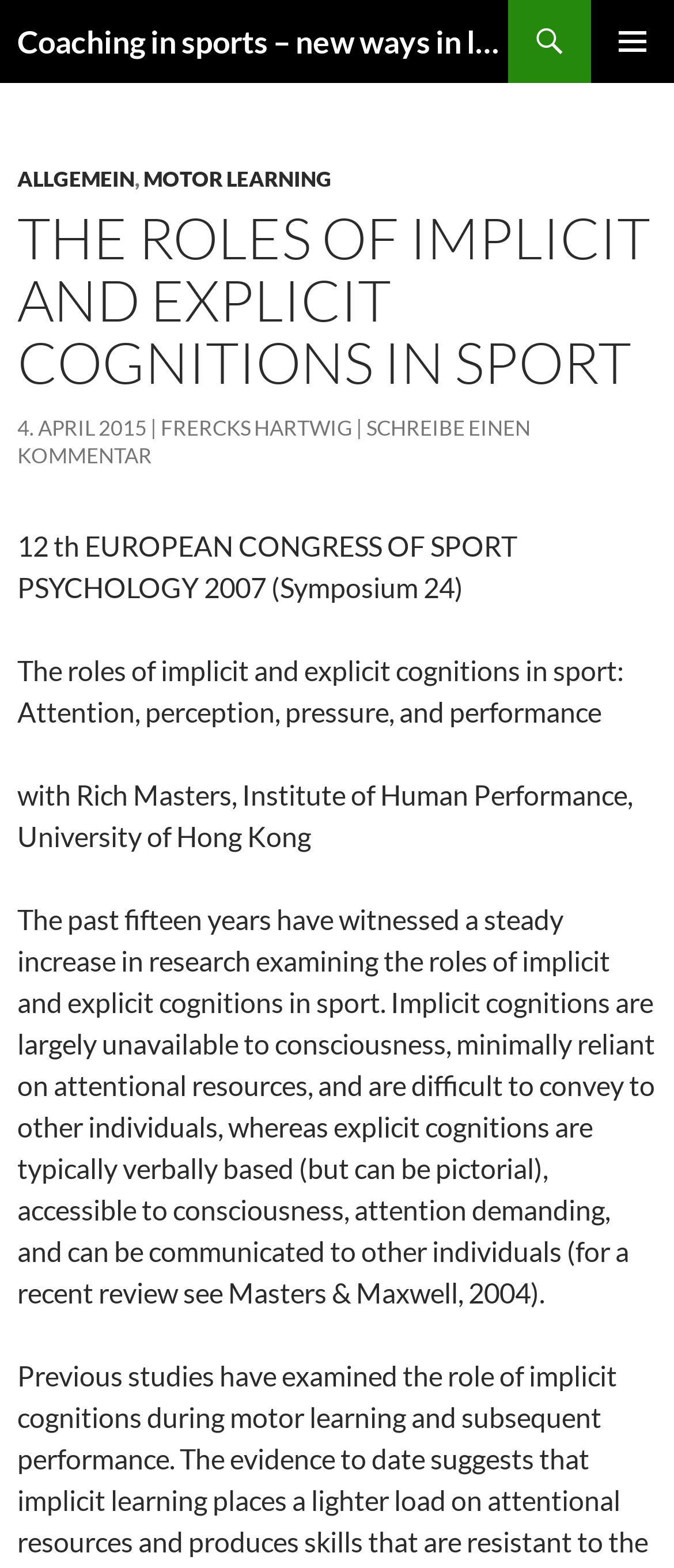Articulate a complete and detailed caption of the webpage elements.

The webpage is about the roles of implicit and explicit cognitions in sport, specifically focusing on coaching in sports and new ways of learning. At the top, there is a heading that reads "Coaching in sports – new ways in learning" which is also a clickable link. To the right of this heading, there is a button labeled "PRIMÄRES MENÜ" which is not expanded by default.

Below the heading, there is a link that says "ZUM INHALT SPRINGEN" which translates to "Jump to content". This link is positioned near the top-left corner of the page. 

The main content of the page is divided into sections. The first section has a heading that reads "THE ROLES OF IMPLICIT AND EXPLICIT COGNITIONS IN SPORT" in all capital letters. Below this heading, there are links to related topics such as "ALLGEMEIN" and "MOTOR LEARNING", separated by commas. 

Further down, there is a section that appears to be an article or a blog post. The article has a title that reads "The roles of implicit and explicit cognitions in sport: Attention, perception, pressure, and performance" and is written by Frercks Hartwig. The article is dated 4. April 2015. There is also a link to write a comment at the bottom of the article.

The article itself discusses the roles of implicit and explicit cognitions in sport, citing research and providing a detailed explanation of the concepts. The text is divided into paragraphs, making it easy to read and understand.